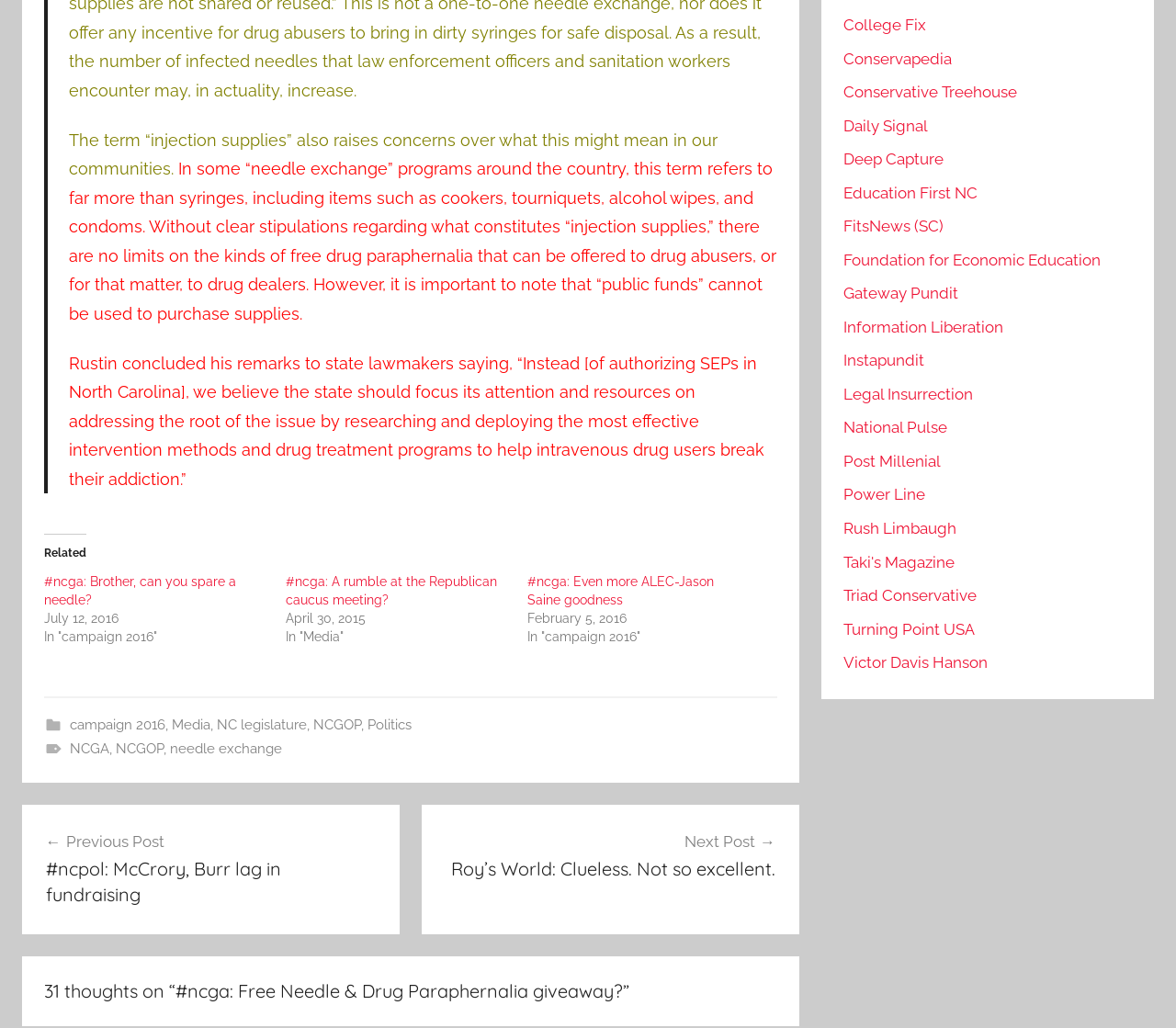Answer the question in a single word or phrase:
How many related articles are listed?

3